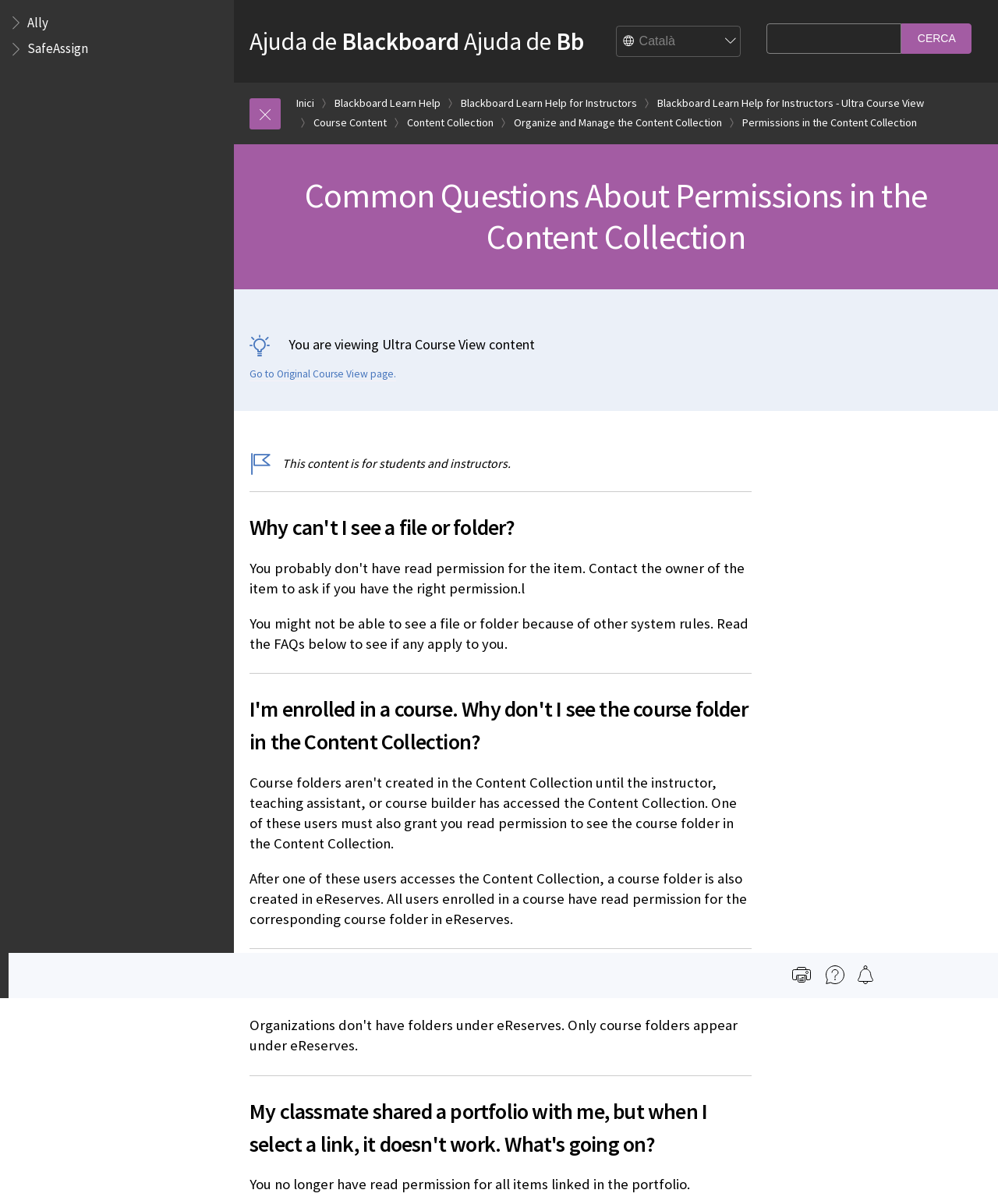Please indicate the bounding box coordinates of the element's region to be clicked to achieve the instruction: "Get more help". Provide the coordinates as four float numbers between 0 and 1, i.e., [left, top, right, bottom].

[0.834, 0.807, 0.852, 0.825]